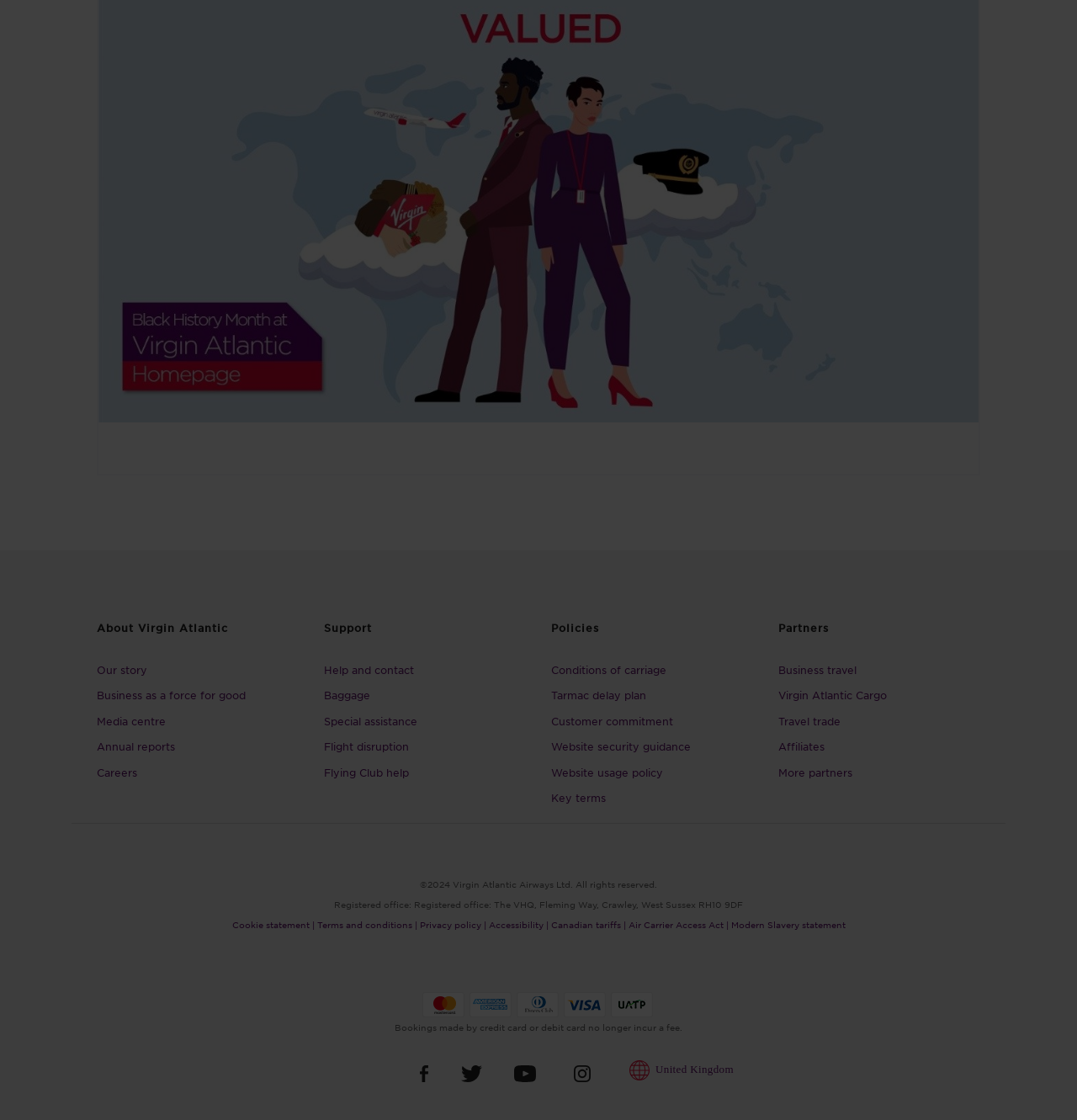Pinpoint the bounding box coordinates of the area that should be clicked to complete the following instruction: "Get help and contact support". The coordinates must be given as four float numbers between 0 and 1, i.e., [left, top, right, bottom].

[0.301, 0.593, 0.384, 0.604]